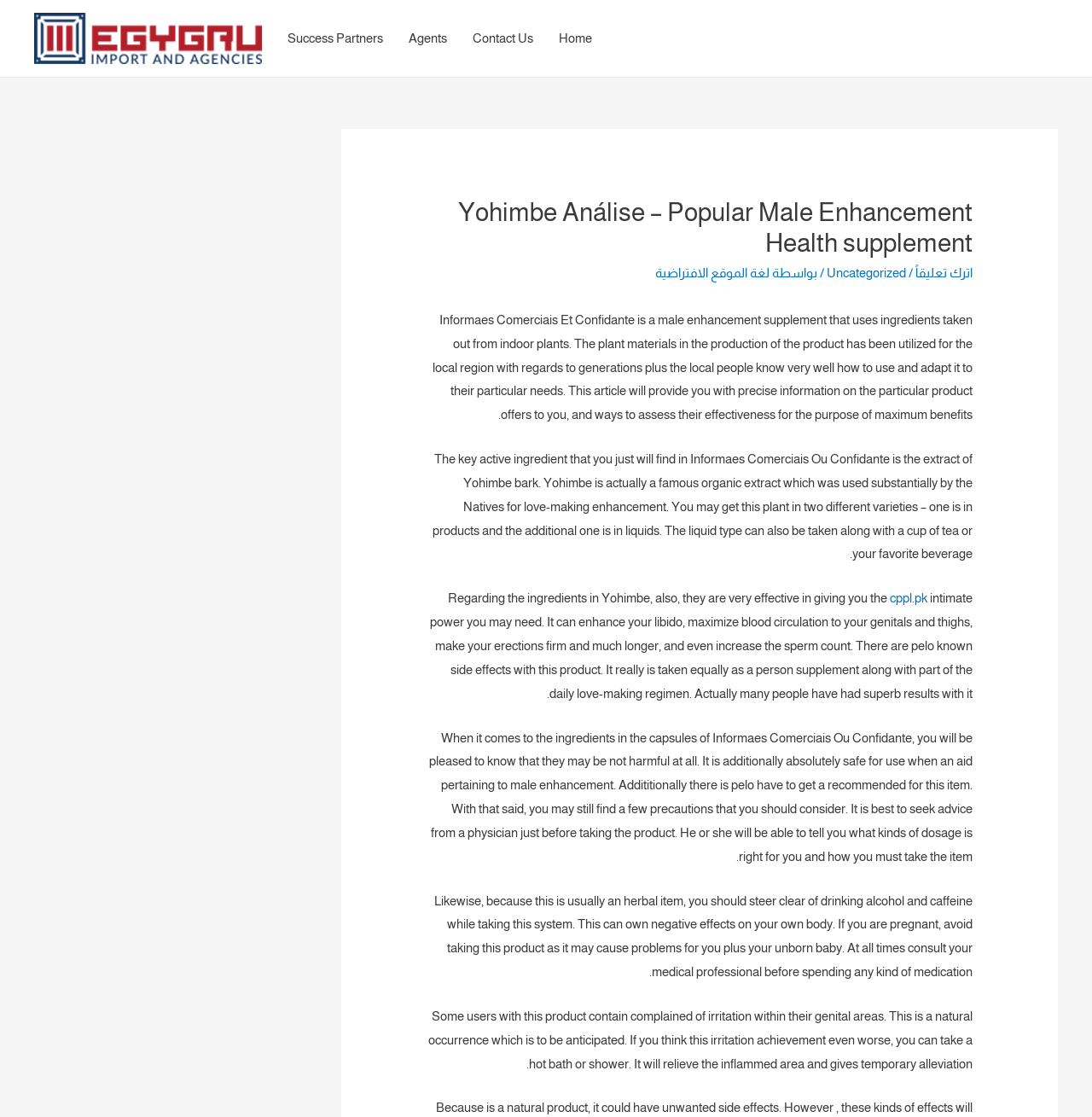What can relieve the irritated genital area?
Refer to the image and provide a concise answer in one word or phrase.

Hot bath or shower